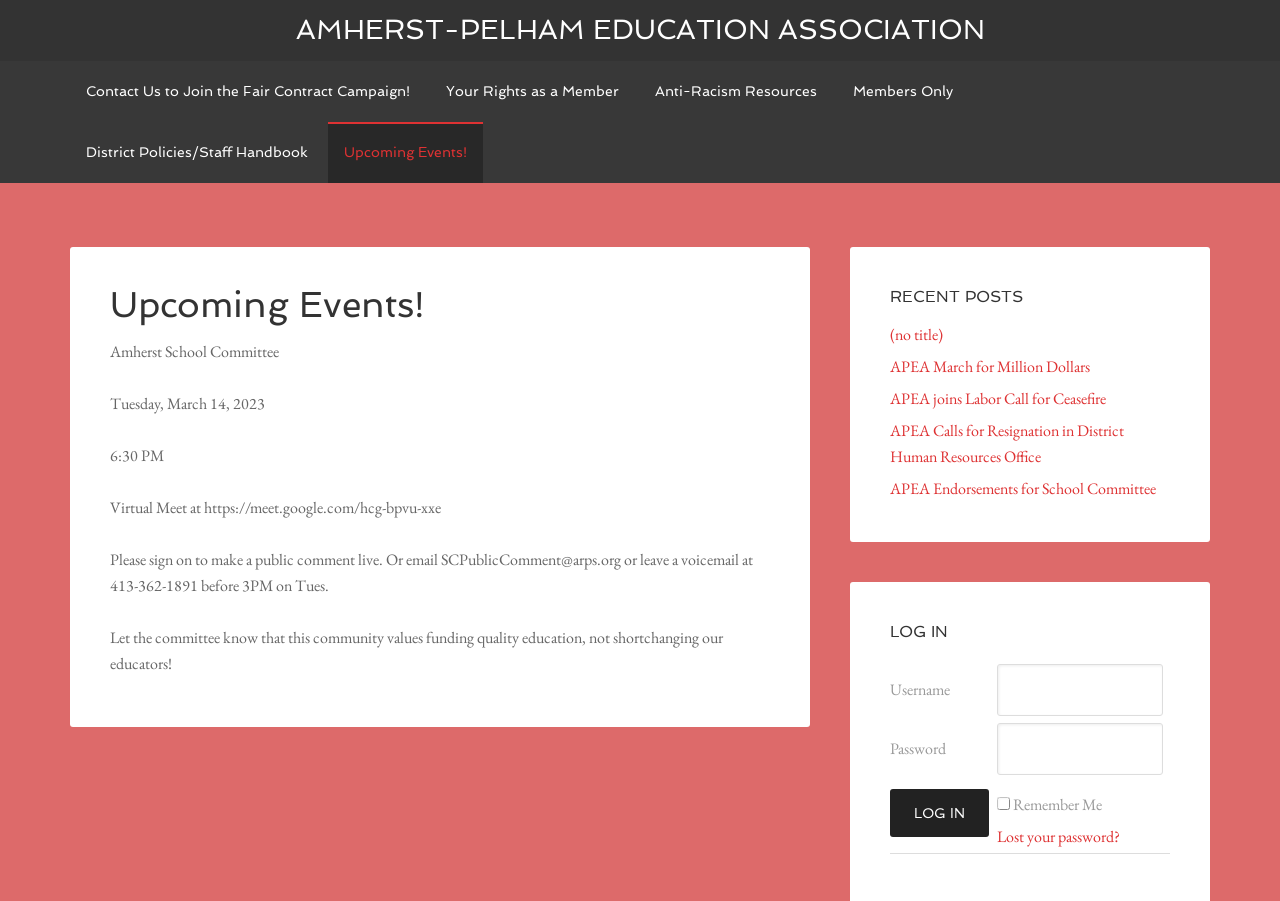Elaborate on the different components and information displayed on the webpage.

The webpage is about the Amherst-Pelham Education Association (APEA) and features several sections and links. At the top, there are six links to different pages, including "Contact Us to Join the Fair Contract Campaign!", "Your Rights as a Member", and "Members Only". Below these links, there is a main section that takes up most of the page.

In the main section, there is a header that reads "Upcoming Events!" followed by a list of event details, including the Amherst School Committee meeting on Tuesday, March 14, 2023, at 6:30 PM. The meeting is virtual, and the link to join is provided. There is also a call to action, urging visitors to make a public comment live or email/leave a voicemail to show support for funding quality education.

To the right of the main section, there is a column with three headings: "RECENT POSTS", "LOG IN", and a login form. The "RECENT POSTS" section features five links to different articles, including "APEA March for Million Dollars" and "APEA Endorsements for School Committee". The "LOG IN" section has a login form with fields for username and password, as well as a "Remember Me" checkbox and a "Lost your password?" link.

Overall, the webpage appears to be a hub for APEA members and visitors to access information about upcoming events, recent posts, and login to their accounts.